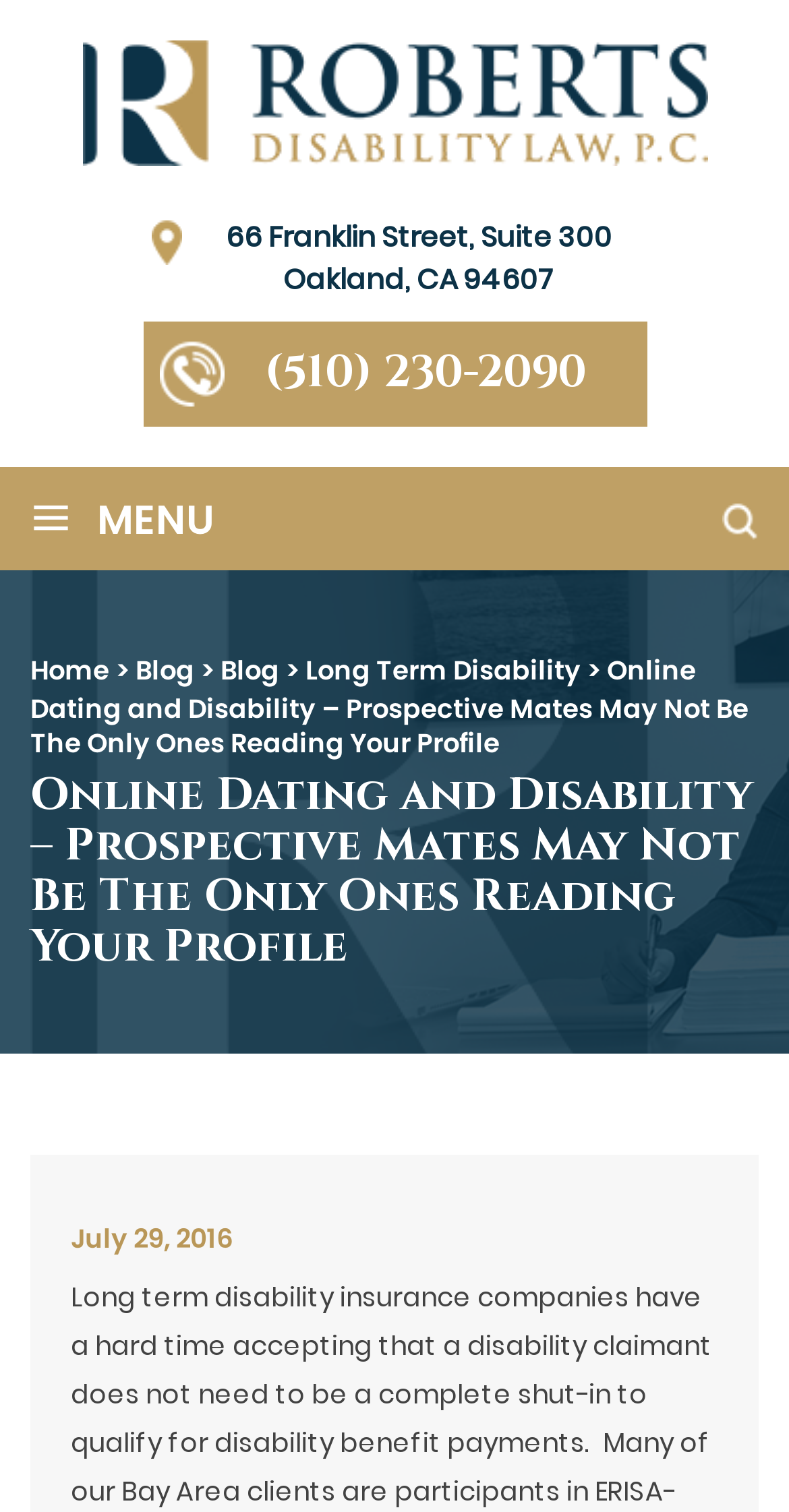Locate the bounding box coordinates of the element's region that should be clicked to carry out the following instruction: "Click the Home link". The coordinates need to be four float numbers between 0 and 1, i.e., [left, top, right, bottom].

[0.038, 0.431, 0.138, 0.456]